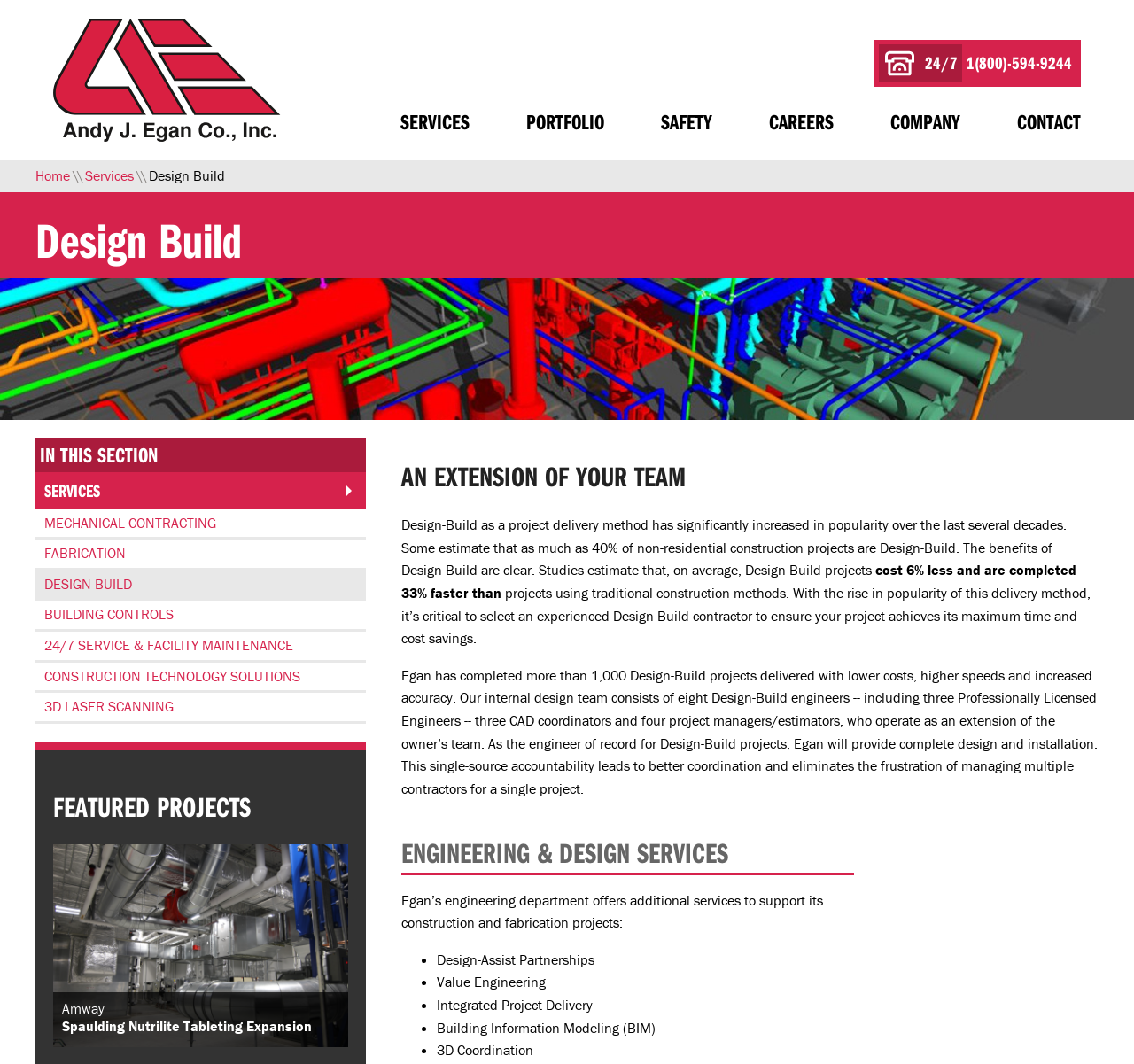What is the company name?
Carefully analyze the image and provide a thorough answer to the question.

The company name can be found in the heading element with the text 'Andy J. Egan Co., Inc.' which is also a link. This element is located at the top of the webpage and is the first heading element.